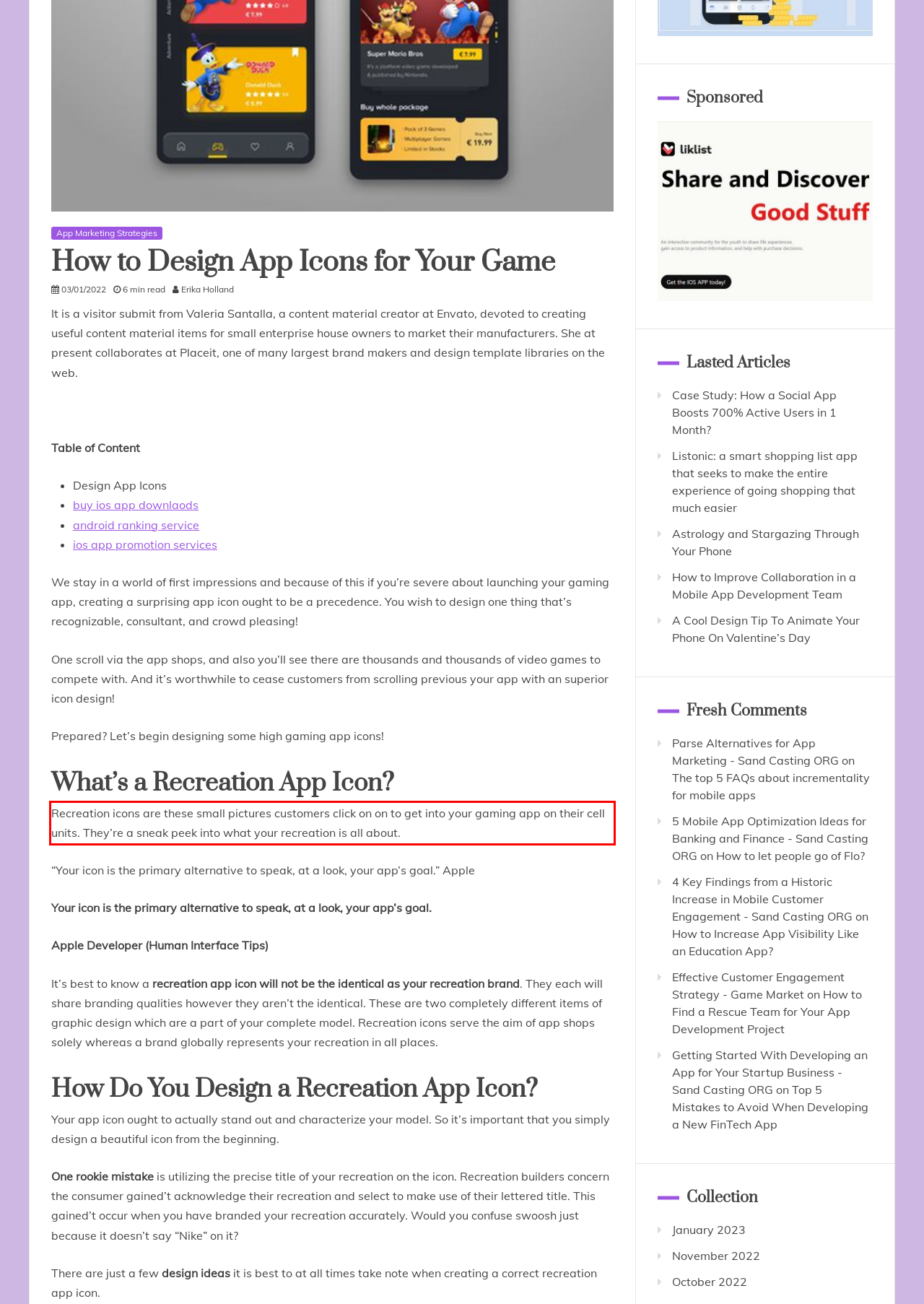Given the screenshot of the webpage, identify the red bounding box, and recognize the text content inside that red bounding box.

Recreation icons are these small pictures customers click on on to get into your gaming app on their cell units. They’re a sneak peek into what your recreation is all about.